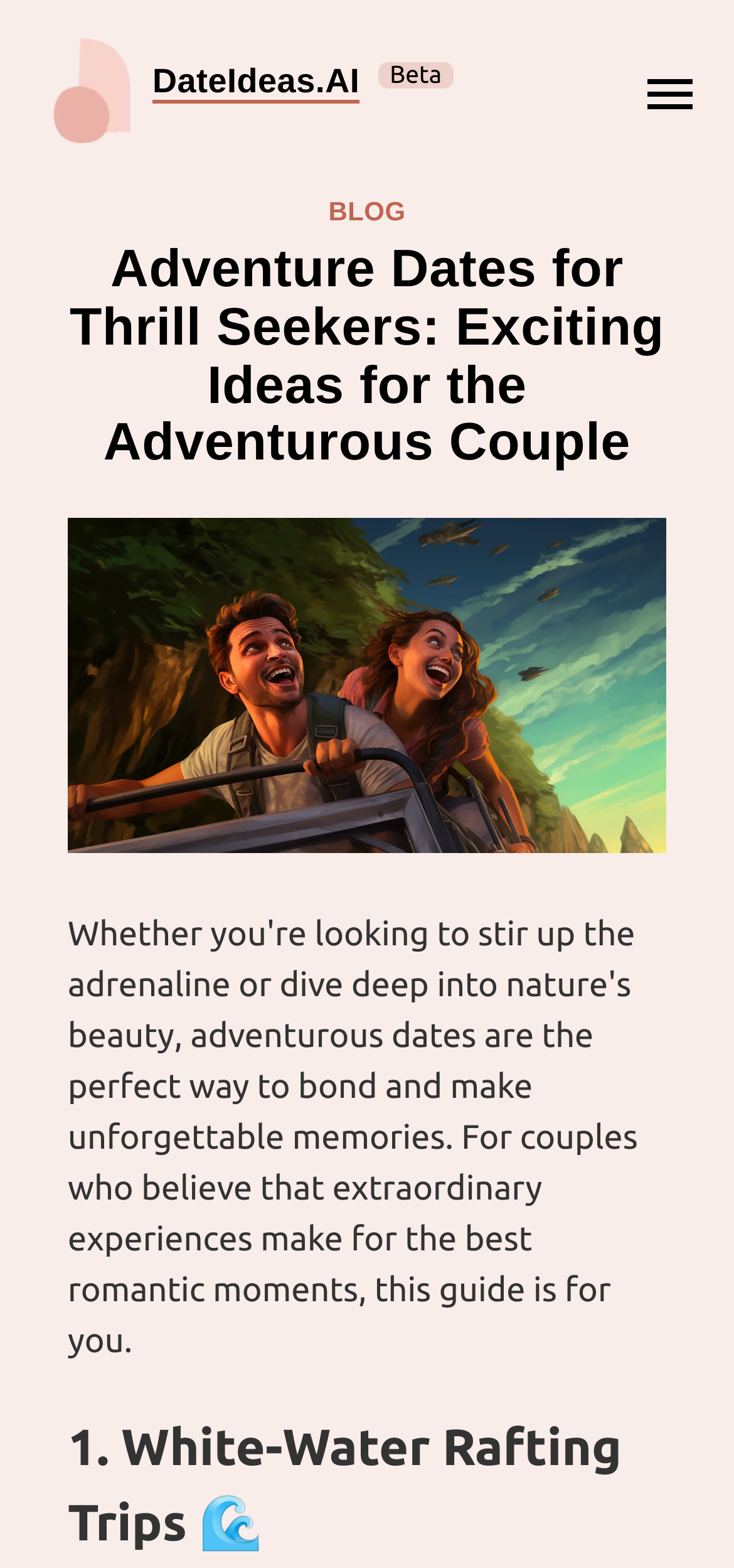Mark the bounding box of the element that matches the following description: "parent_node: DateIdeas.AI".

[0.051, 0.024, 0.208, 0.096]